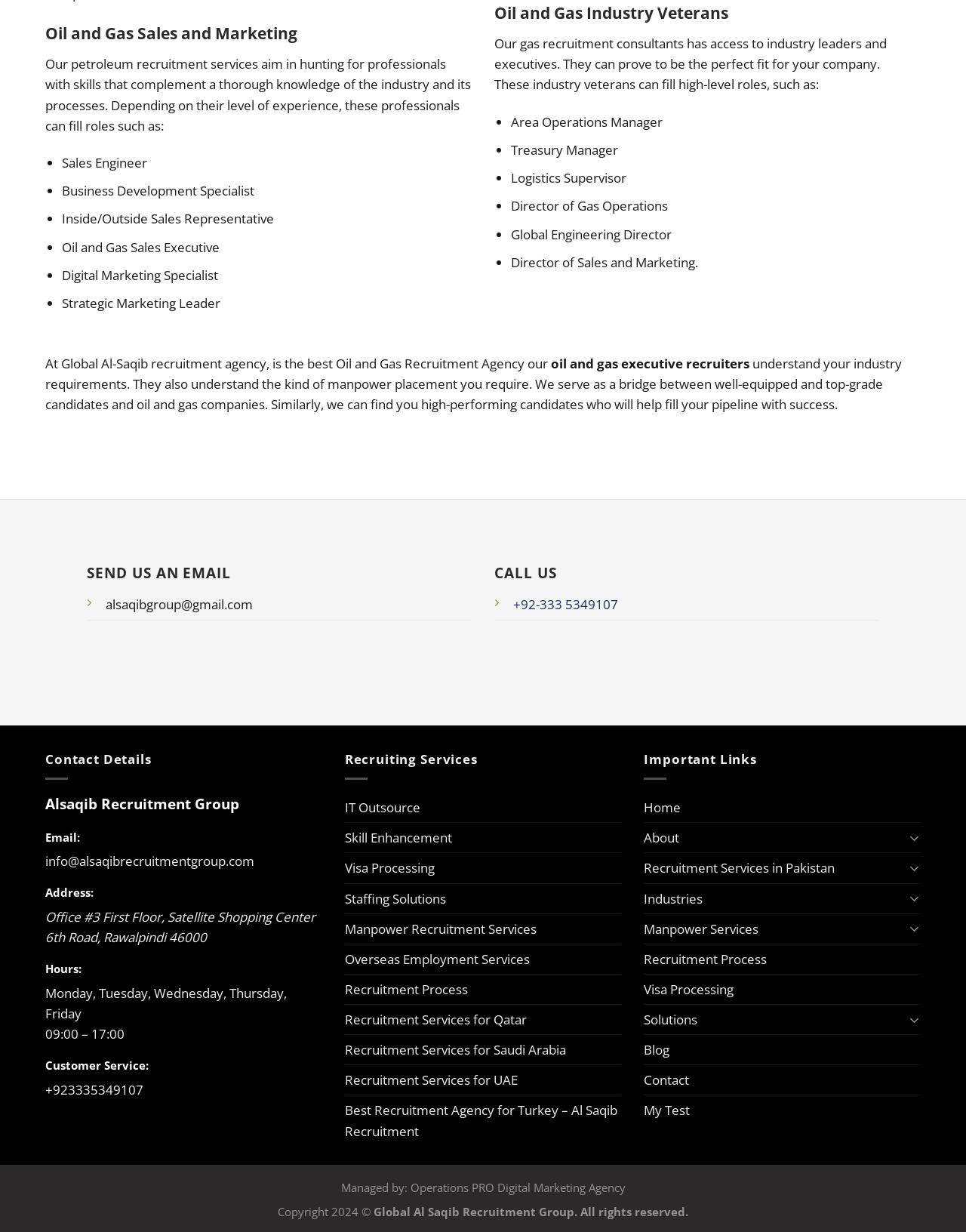Please find the bounding box for the UI element described by: "Operations PRO Digital Marketing Agency".

[0.425, 0.957, 0.647, 0.97]